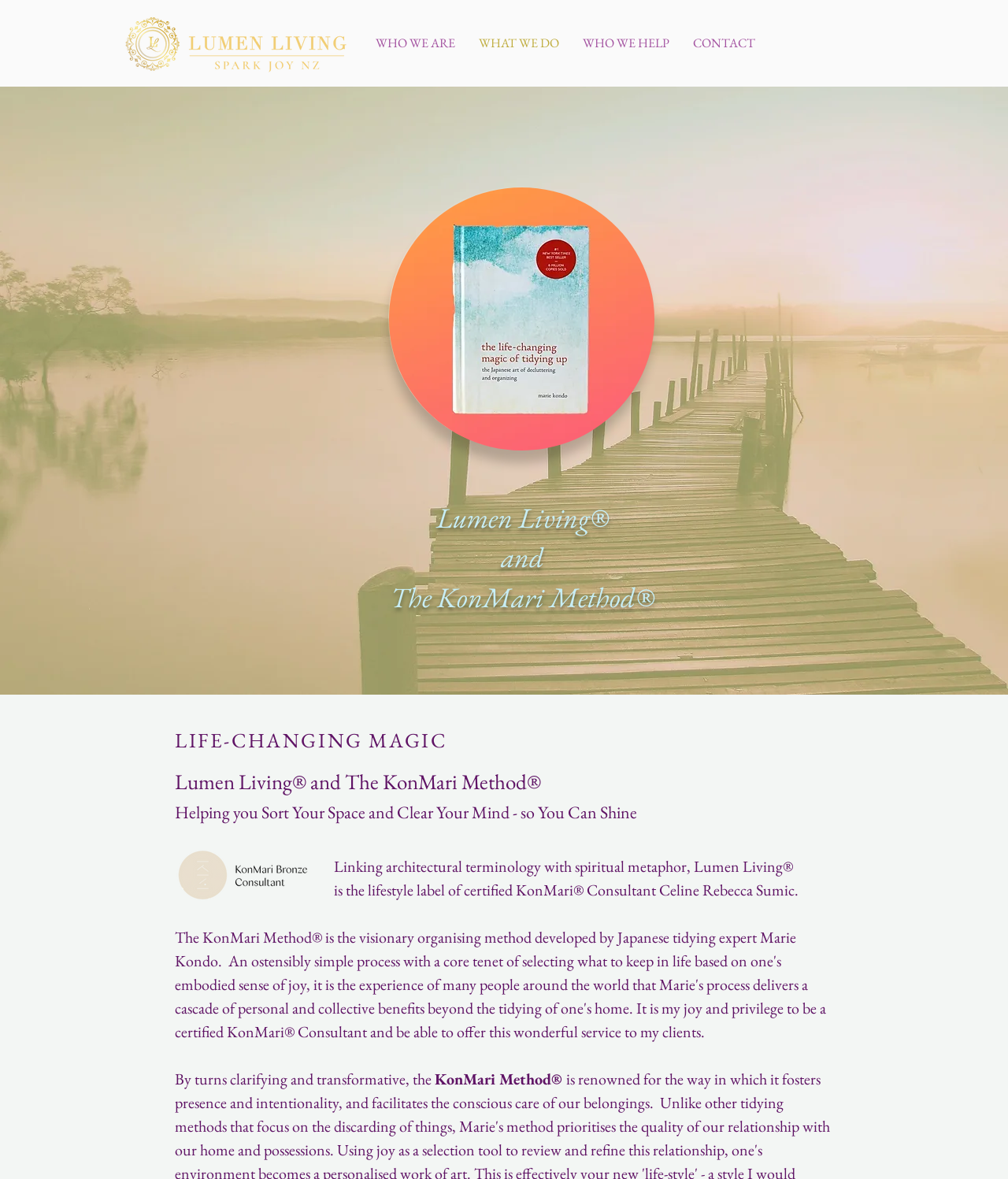Give the bounding box coordinates for the element described as: "CONTACT".

[0.676, 0.03, 0.761, 0.043]